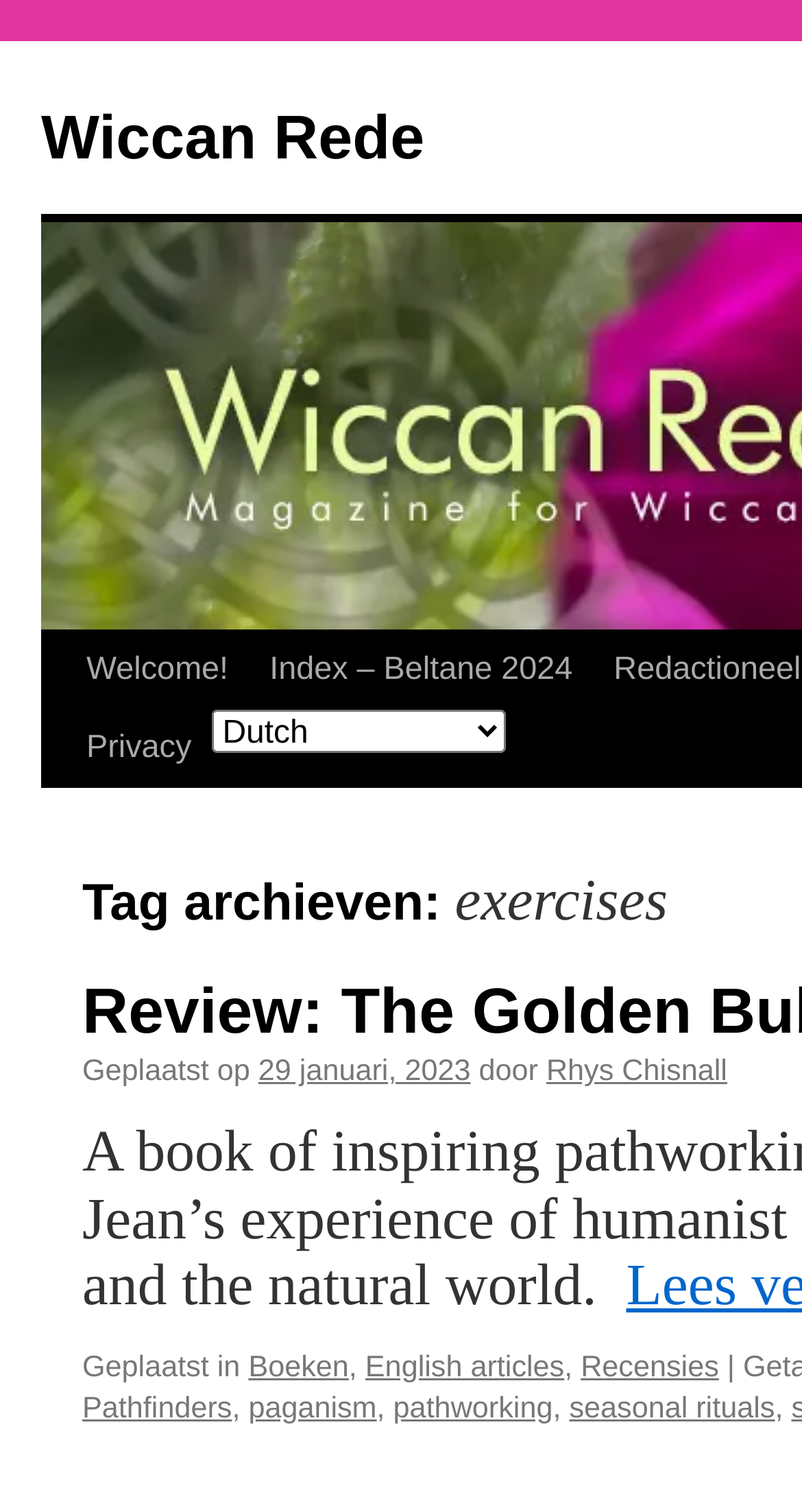Specify the bounding box coordinates of the region I need to click to perform the following instruction: "select a language". The coordinates must be four float numbers in the range of 0 to 1, i.e., [left, top, right, bottom].

[0.264, 0.469, 0.631, 0.498]